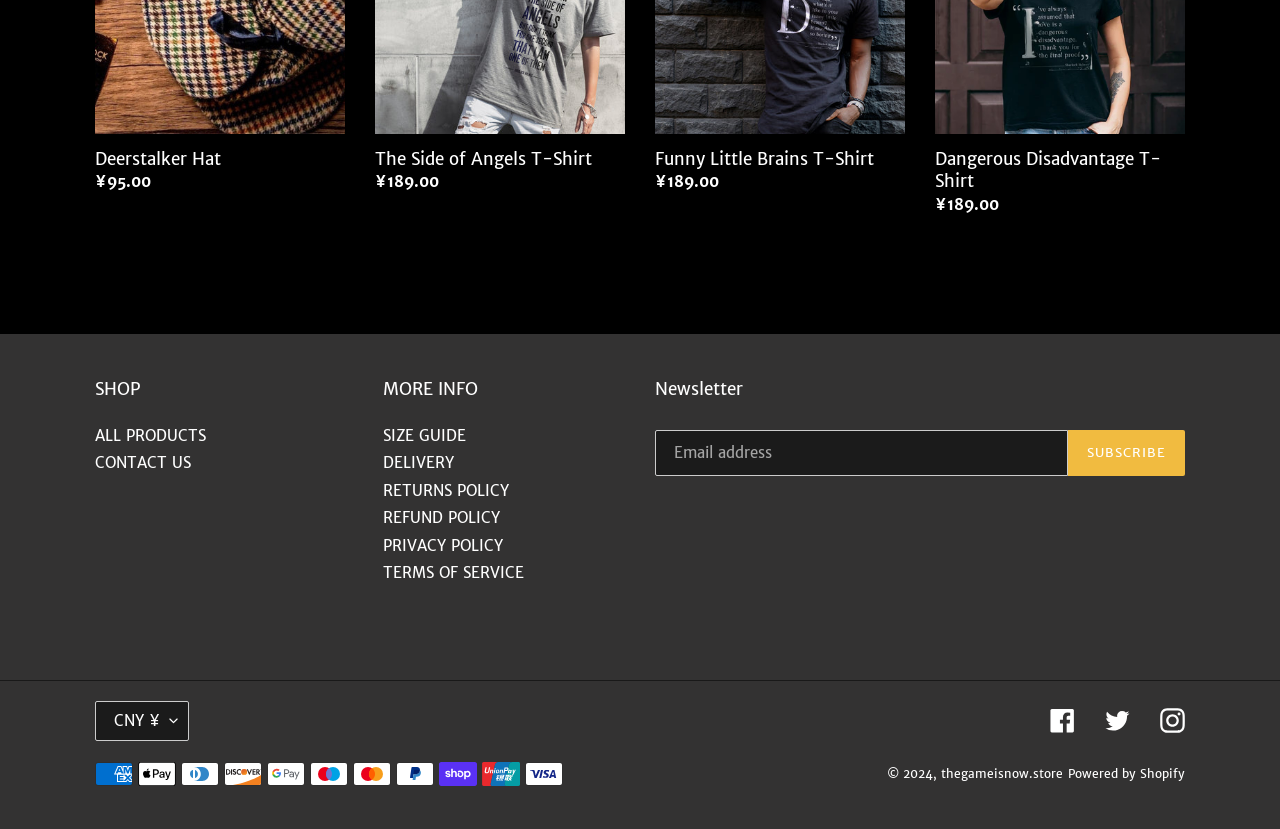Determine the bounding box coordinates of the clickable element necessary to fulfill the instruction: "Check the payment methods". Provide the coordinates as four float numbers within the 0 to 1 range, i.e., [left, top, right, bottom].

[0.073, 0.919, 0.122, 0.969]